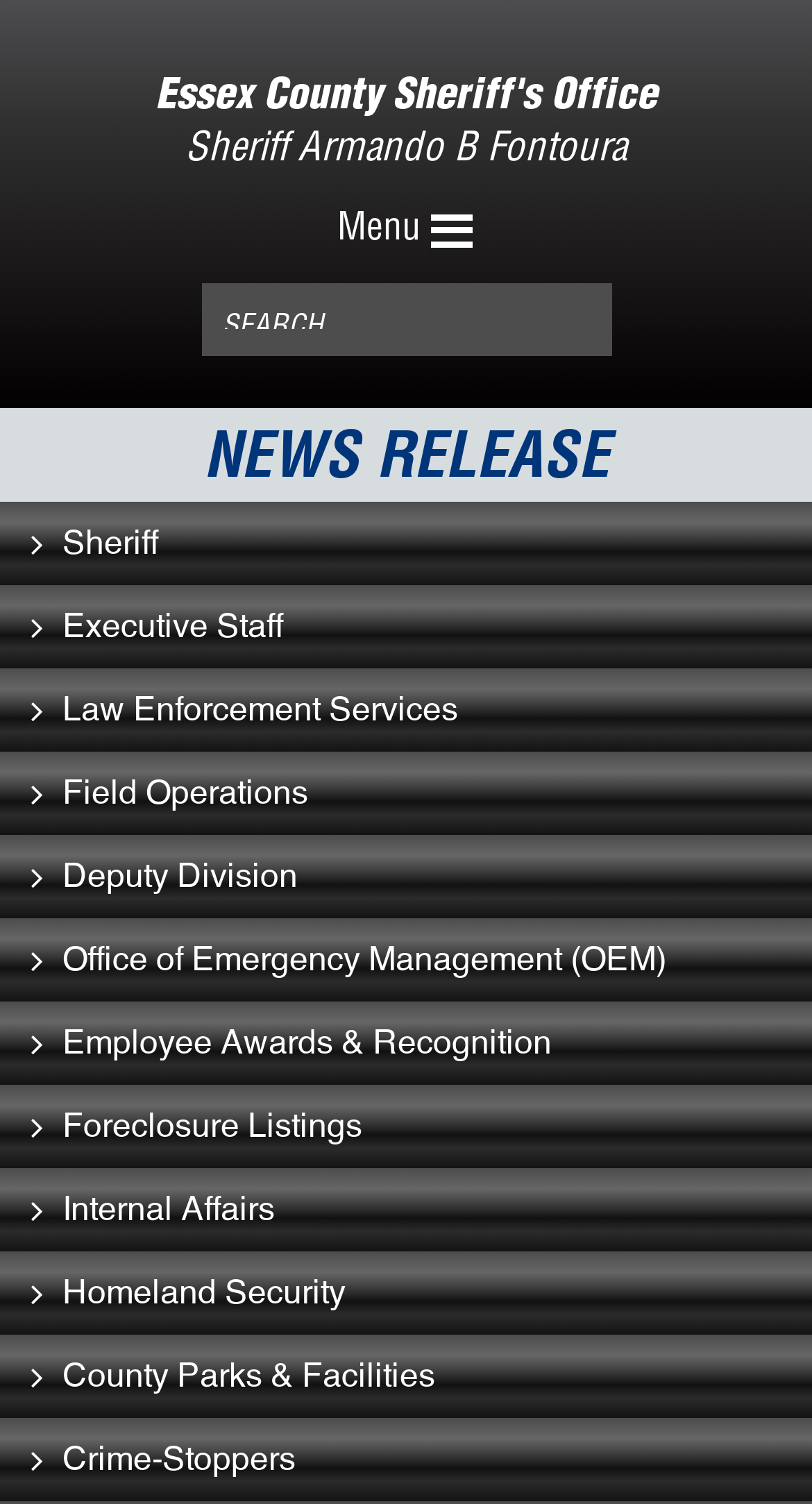Given the element description "Executive Staff", identify the bounding box of the corresponding UI element.

[0.0, 0.389, 1.0, 0.444]